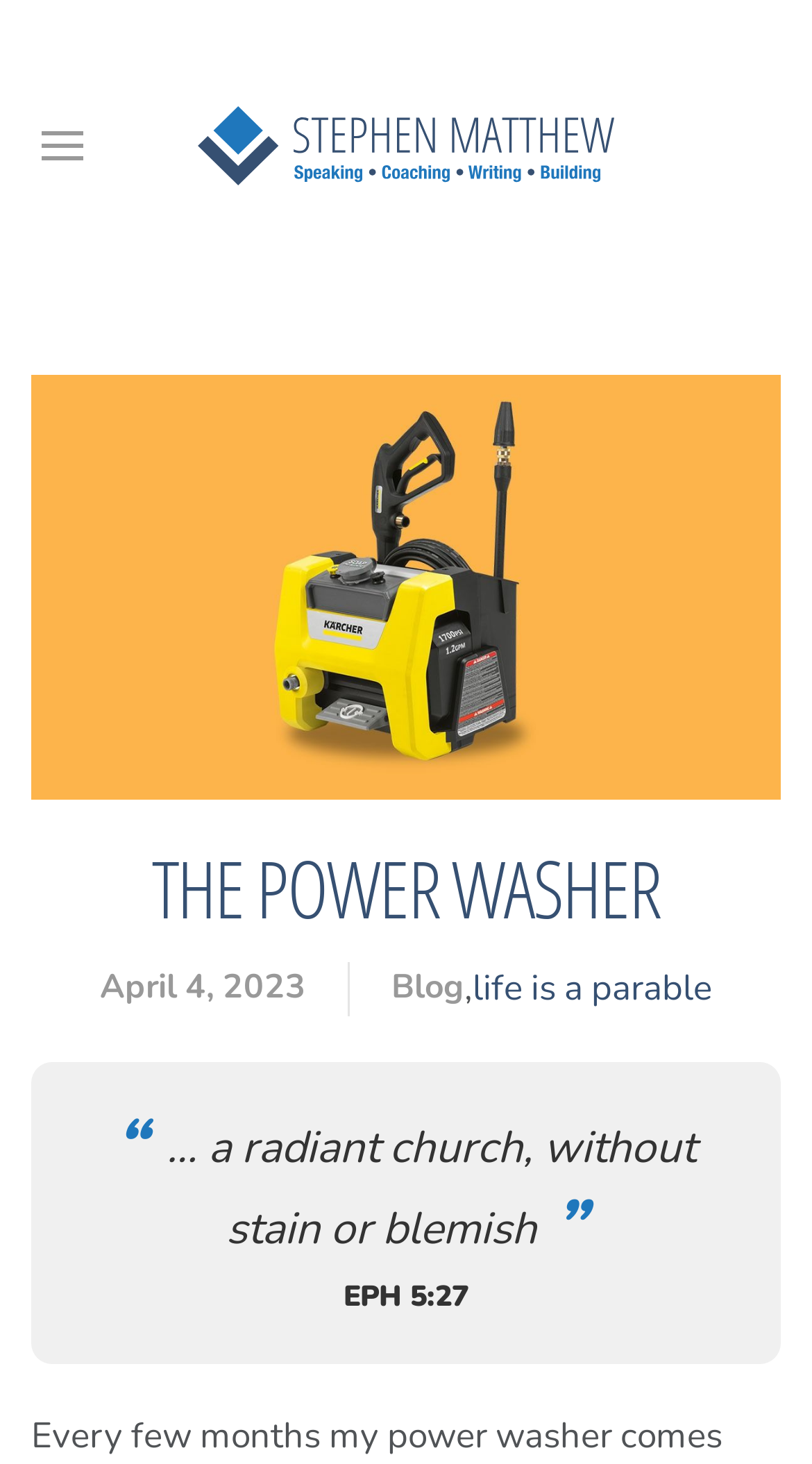Present a detailed account of what is displayed on the webpage.

The webpage appears to be a personal blog or journal entry, with a focus on the author's experience with power washing. At the top left of the page, there is a small image, likely a logo or icon, accompanied by a link. To the right of this, there is a larger image that takes up most of the top section of the page, with the title "The Power Washer" written in a heading element above it.

Below the image, there is a timestamp indicating that the post was published on April 4, 2023. Nearby, there are two links, one labeled "Blog" and the other "life is a parable", which may be navigation links or categories.

The main content of the page is a blockquote, which contains two paragraphs of text. The first paragraph appears to be a quote, as it is indented and has an ellipsis at the beginning. The text reads, "… a radiant church, without stain or blemish". The second paragraph is a single line of text, "EPH 5:27", which may be a biblical reference.

Overall, the page has a simple and clean layout, with a focus on the author's writing and a few accompanying images and links.